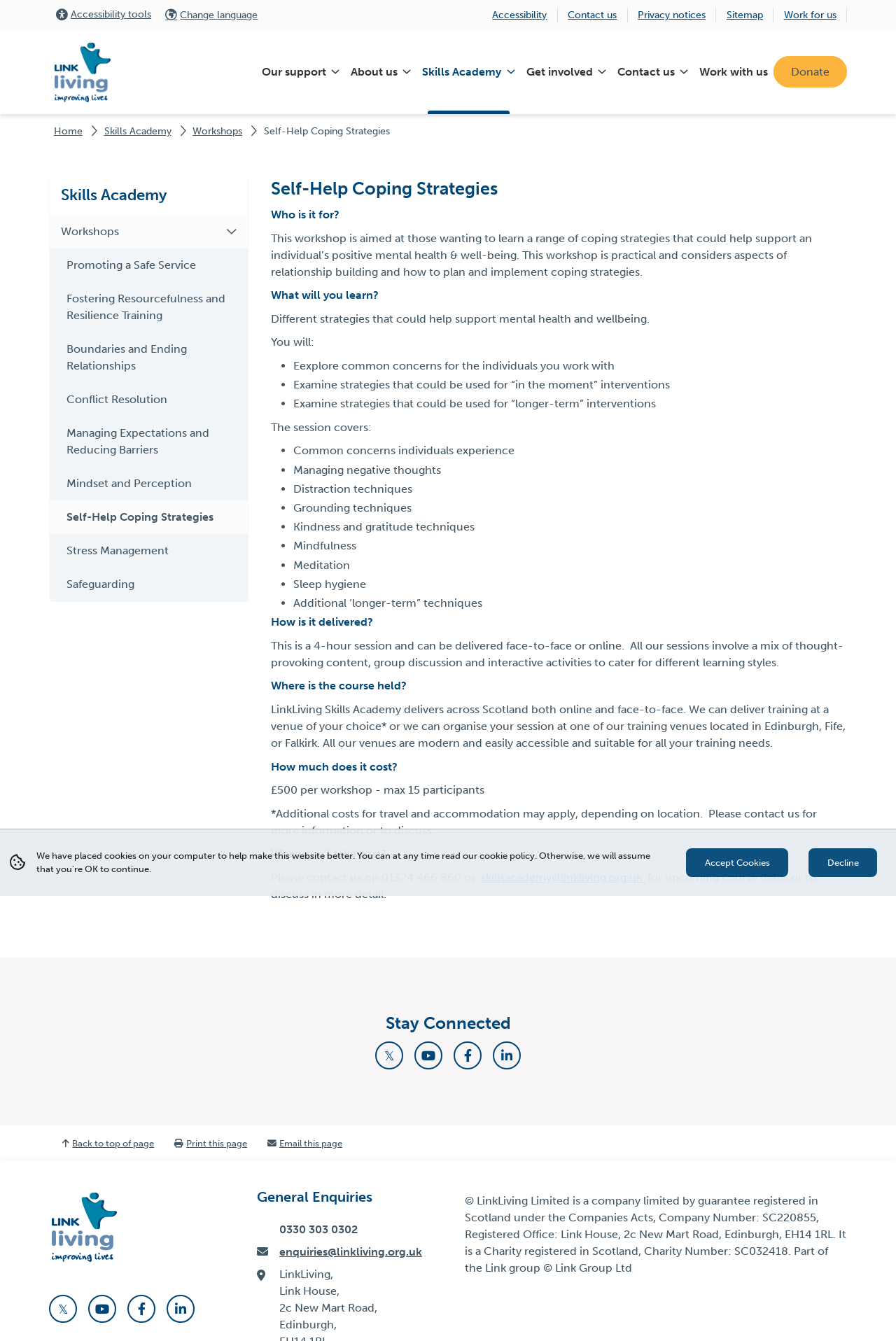Generate a comprehensive description of the webpage.

This webpage is about Self-Help Coping Strategies provided by LinkLiving. At the top, there are several links to accessibility tools, language change, and other website sections. Below that, there is a company logo and a navigation menu with links to different parts of the website, including Home, Our support, About us, Skills Academy, Get involved, Contact us, and Work with us.

The main content of the webpage is divided into sections, each with a heading. The first section is "Self-Help Coping Strategies" and provides an overview of the workshop. The second section, "Who is it for?", explains that the workshop is aimed at individuals who want to learn coping strategies to support their mental health and wellbeing.

The third section, "What will you learn?", lists the different strategies that will be covered in the workshop, including managing negative thoughts, distraction techniques, grounding techniques, kindness and gratitude techniques, mindfulness, meditation, sleep hygiene, and additional longer-term techniques.

The fourth section, "How is it delivered?", explains that the workshop is a 4-hour session that can be delivered face-to-face or online, and involves a mix of thought-provoking content, group discussion, and interactive activities.

The fifth section, "Where is the course held?", states that the workshop can be delivered at a venue of the participant's choice or at one of LinkLiving's training venues in Edinburgh, Fife, or Falkirk.

The sixth section, "How much does it cost?", provides the cost of the workshop, which is £500 per workshop for up to 15 participants, with additional costs for travel and accommodation depending on the location.

The final section, "When can I take part?", provides contact information for inquiring about upcoming course dates or discussing the workshop in more detail.

On the right side of the webpage, there is a complementary section with links to other workshops and training programs offered by LinkLiving's Skills Academy.